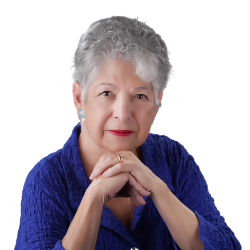What is the dominant color of Sheila Kennedy's blouse?
Using the image provided, answer with just one word or phrase.

Blue